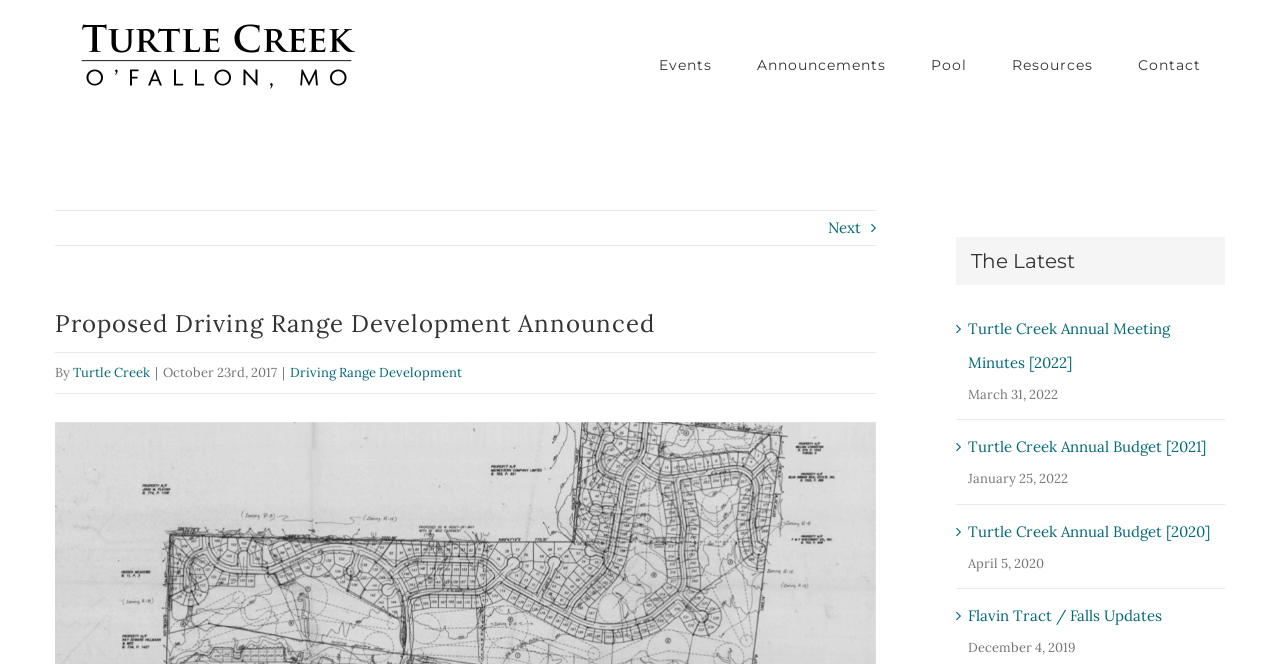Offer a meticulous caption that includes all visible features of the webpage.

The webpage is about the Turtle Creek property watch committee and its updates on the proposed driving range development. At the top left corner, there is a Turtle Creek logo. Below the logo, there is a main menu navigation bar with links to "Events", "Announcements", "Pool", "Resources", and "Contact". 

On the left side of the page, there is a heading "Proposed Driving Range Development Announced" followed by the text "By Turtle Creek" and the date "October 23rd, 2017". Below this, there is a link to "Driving Range Development" with an option to "View Larger Image".

On the right side of the page, there is a heading "The Latest" with a list of links to various documents, including "Turtle Creek Annual Meeting Minutes [2022]", "Turtle Creek Annual Budget [2021]", "Turtle Creek Annual Budget [2020]", and "Flavin Tract / Falls Updates". Each link is accompanied by a date, ranging from December 4, 2019, to March 31, 2022.